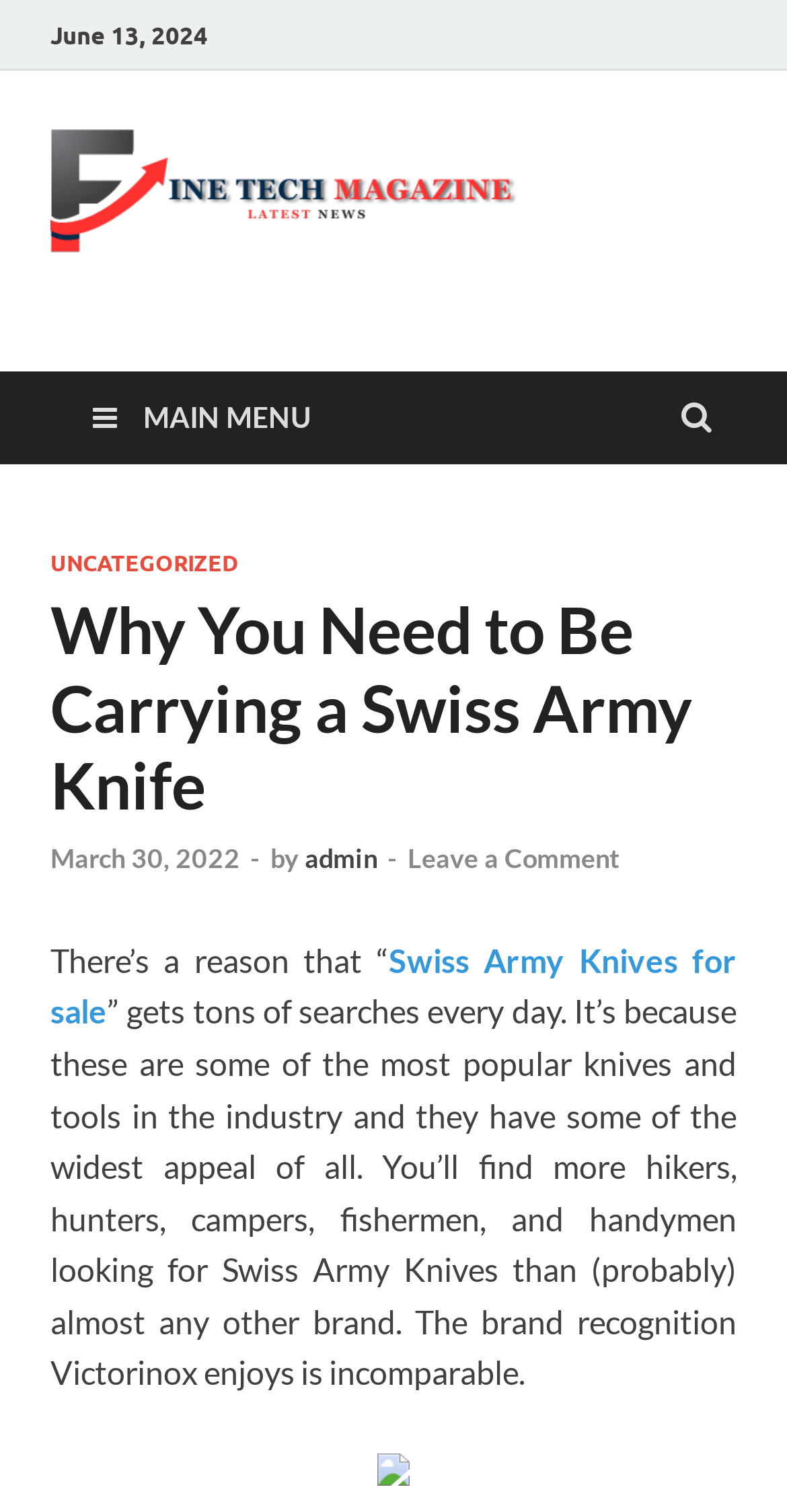Provide your answer to the question using just one word or phrase: What type of image is displayed on the webpage?

Unknown